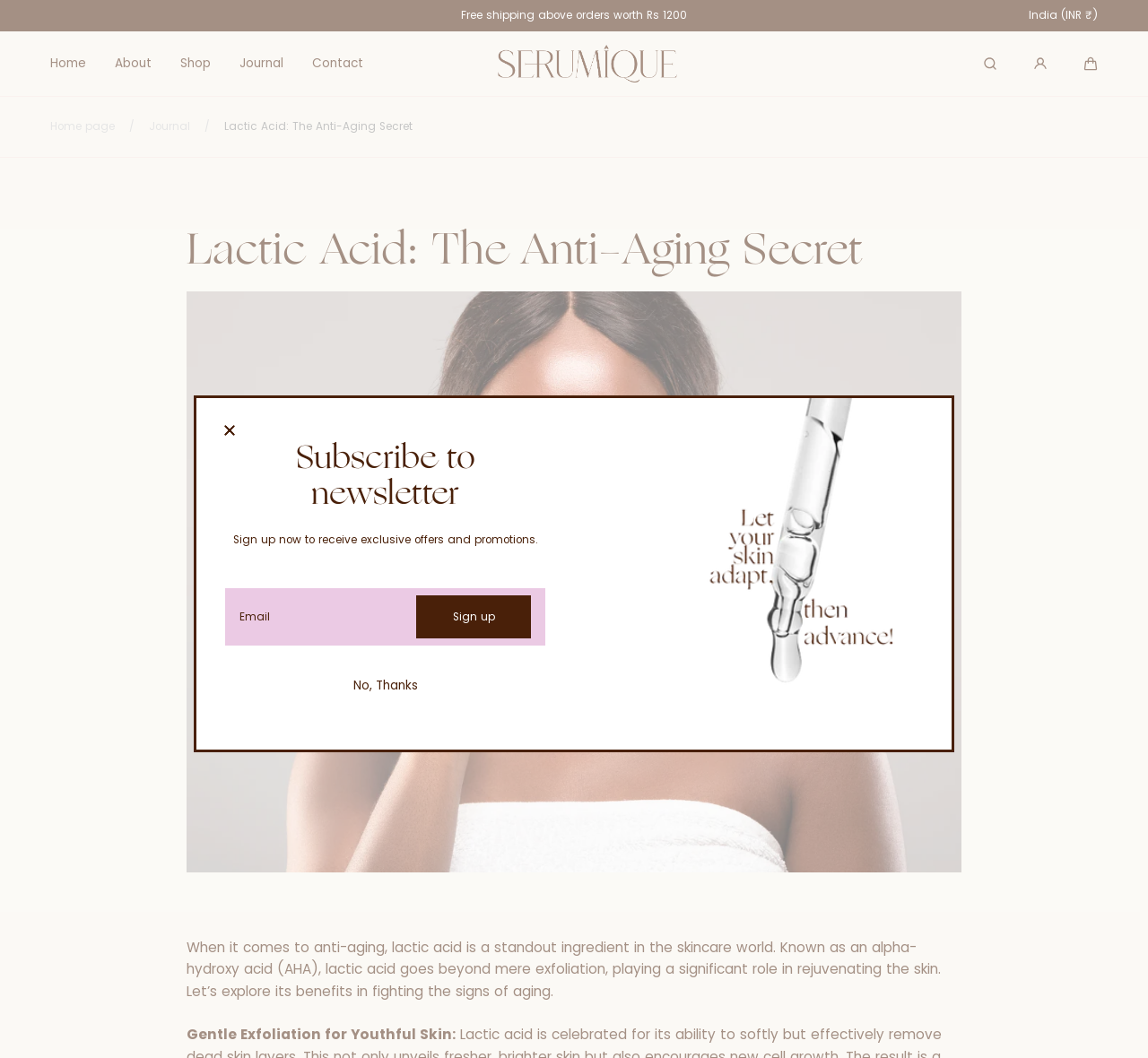Offer a comprehensive description of the webpage’s content and structure.

This webpage is about lactic acid and its benefits in anti-aging skincare. At the top, there is a navigation bar with links to the home page, about, shop, journal, and contact. Below the navigation bar, there is a banner with a group of elements, including a static text "Free shipping above orders worth Rs 1200" and a button to select the country, currently set to "India (INR ₹)". 

To the right of the banner, there are links to the website's main sections, including home, about, shop, journal, and contact. Below these links, there is a logo of Serumique, accompanied by an image and a link to the Serumique website.

On the top right corner, there is a search icon and a sign-in link, both accompanied by small images. Next to them, there is a cart button with a small image. 

The main content of the webpage starts with a heading "Lactic Acid: The Anti-Aging Secret" and a large image related to the topic. Below the image, there is a paragraph of text that explains the benefits of lactic acid in skincare, including its role in rejuvenating the skin and fighting signs of aging. 

Further down, there is a section with a heading "Gentle Exfoliation for Youthful Skin:", but the content is not provided in the accessibility tree. 

On the right side of the main content, there is a dialog box that is currently open, with a heading "Subscribe to newsletter" and a form to enter an email address. The form includes a button to sign up and a button to close the dialog box. There is also a link to close the dialog box and a static text "No, Thanks".